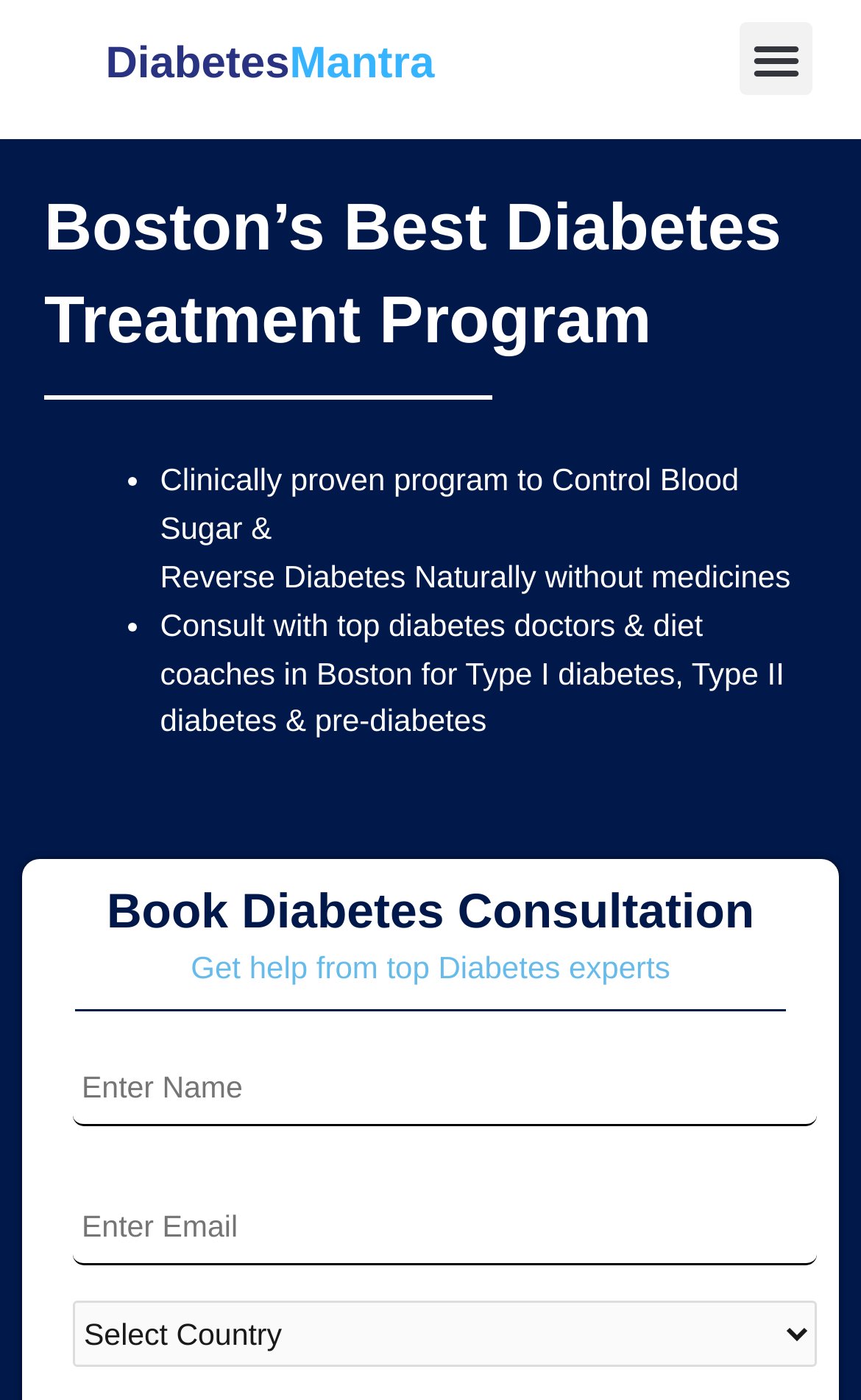Answer the question with a brief word or phrase:
What is required to fill in the consultation form?

Name and Email